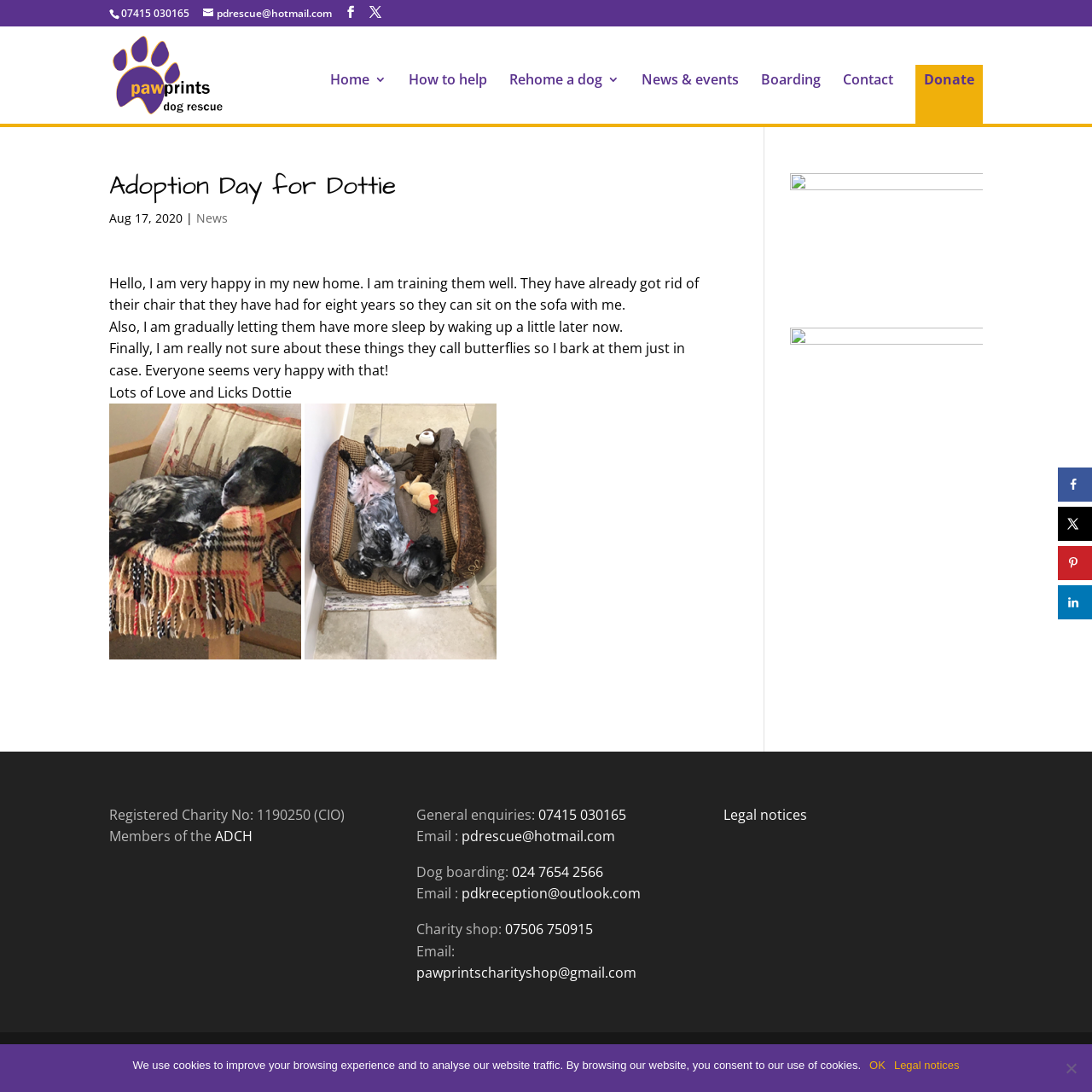Respond with a single word or short phrase to the following question: 
What is the topic of the article on the webpage?

Adoption Day for Dottie